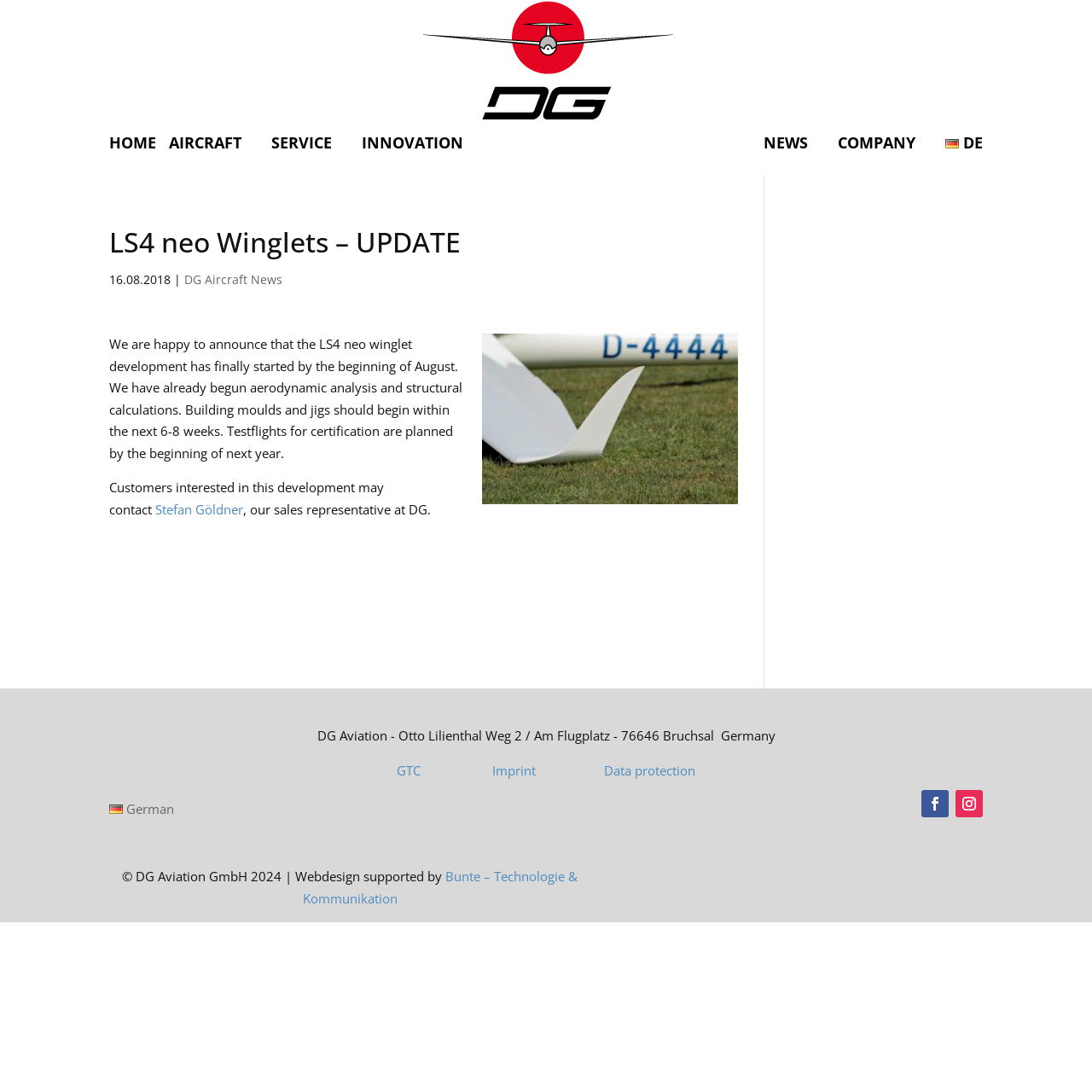Please locate the bounding box coordinates of the region I need to click to follow this instruction: "Contact sales representative".

[0.142, 0.458, 0.223, 0.474]